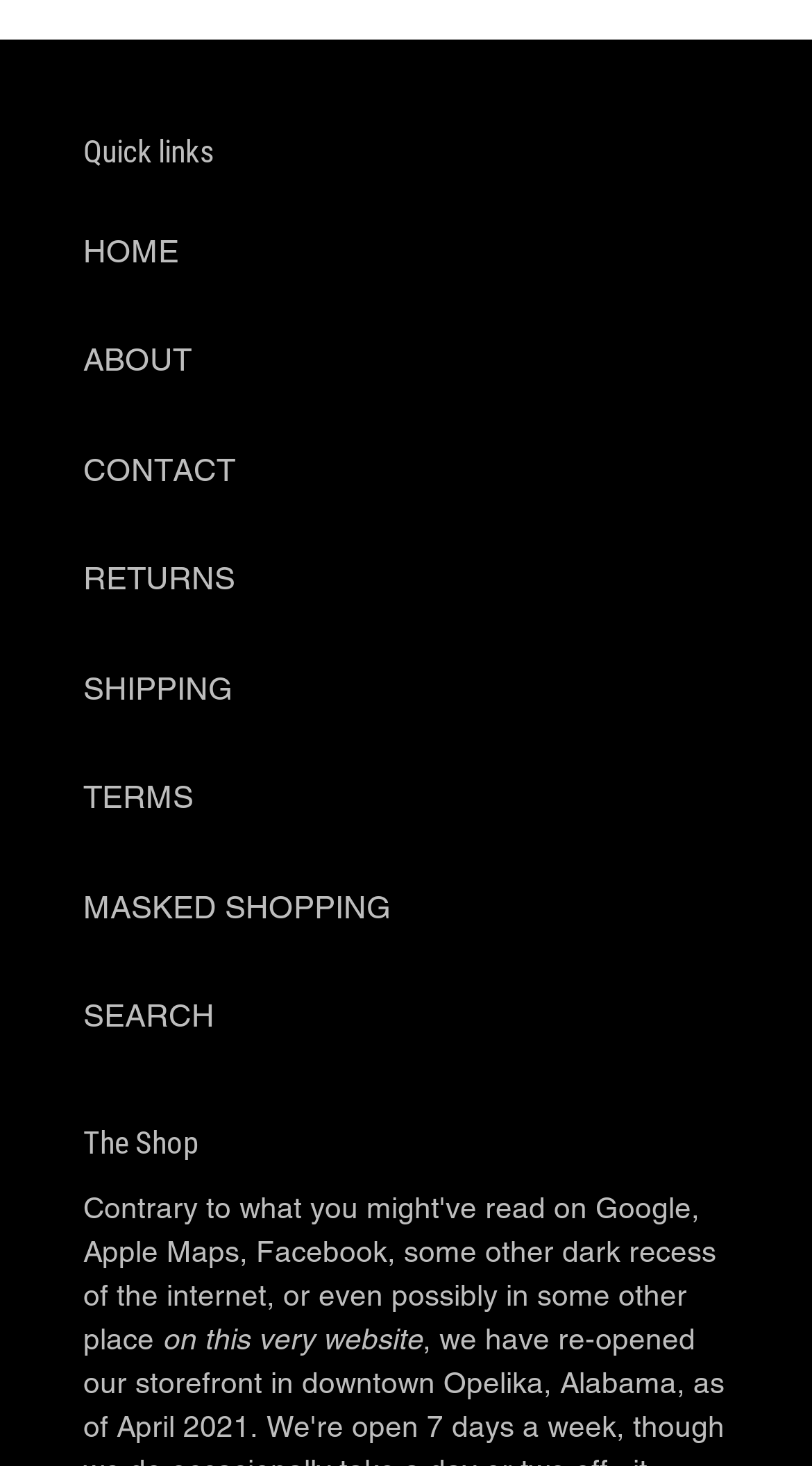Find and specify the bounding box coordinates that correspond to the clickable region for the instruction: "Click the 'Find mappings' button".

None